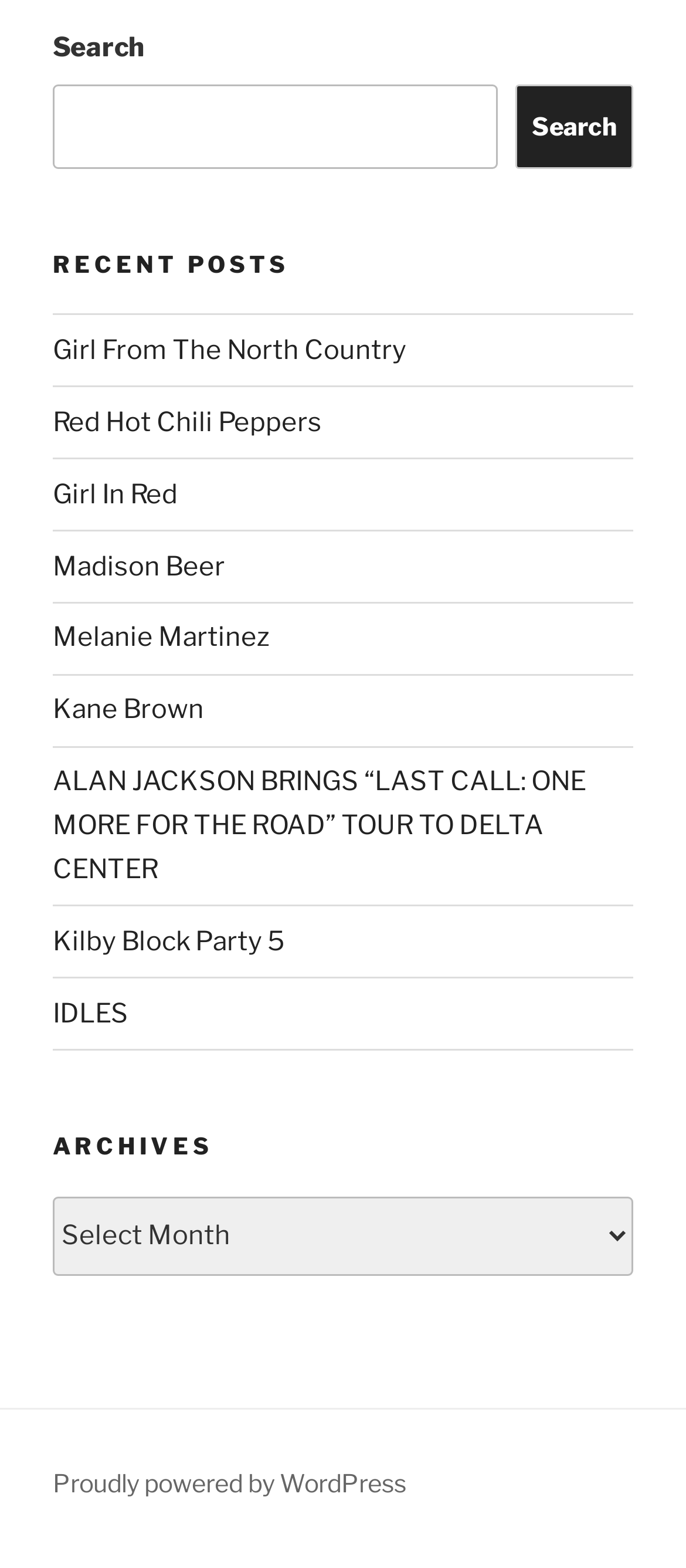What is the main topic of the blog?
Look at the image and respond with a one-word or short phrase answer.

Music